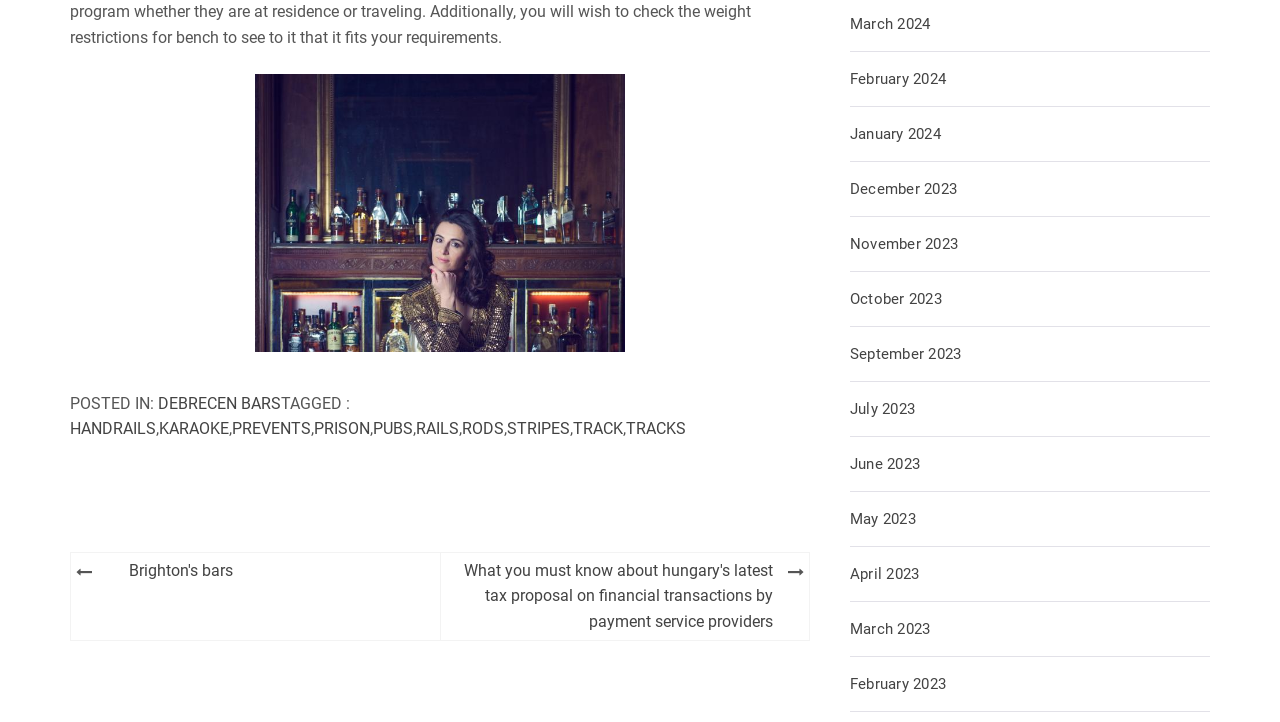Given the element description "January 2024" in the screenshot, predict the bounding box coordinates of that UI element.

[0.664, 0.174, 0.735, 0.199]